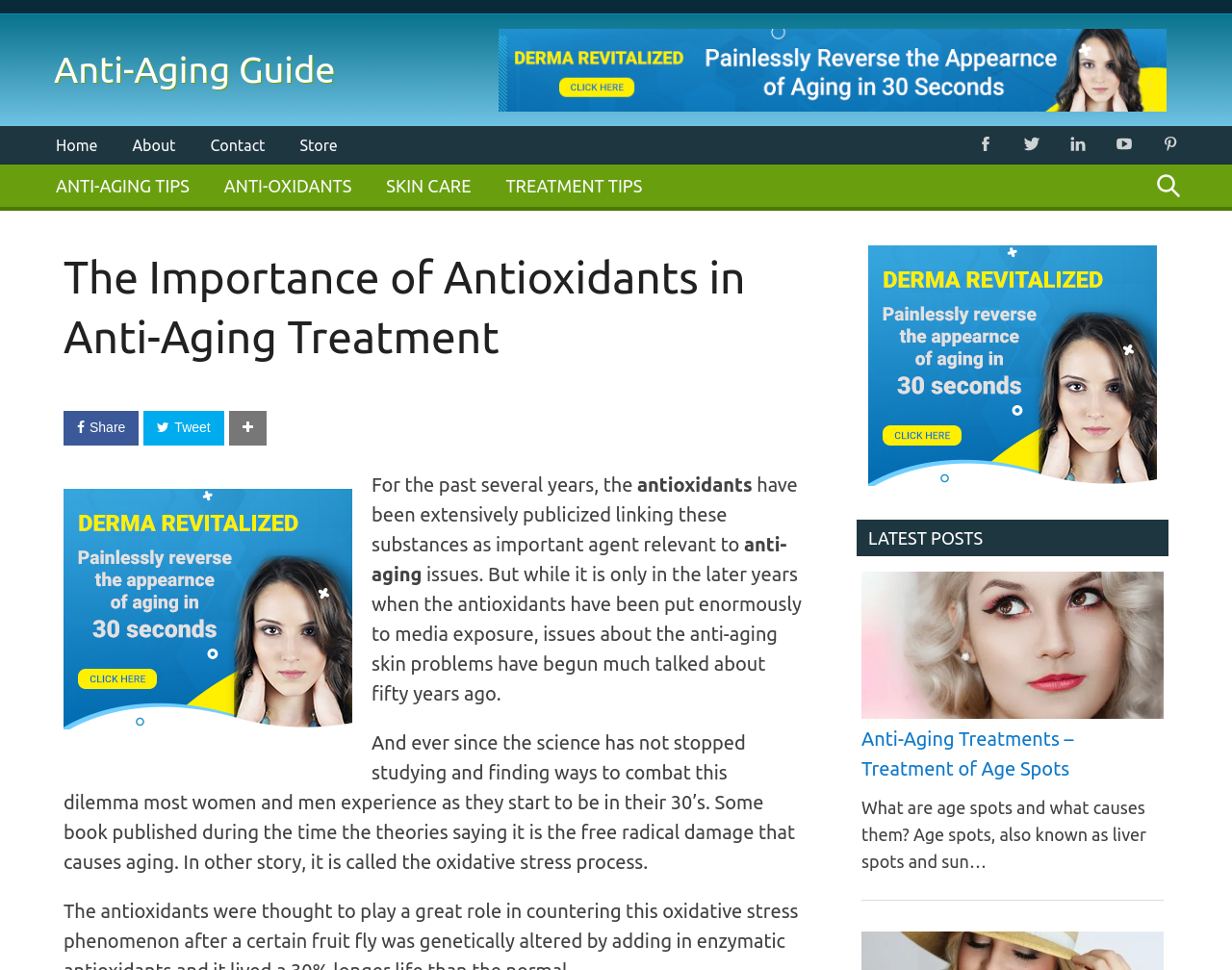What is the main topic of this webpage?
Look at the image and construct a detailed response to the question.

Based on the webpage's content, especially the heading 'The Importance of Antioxidants in Anti-Aging Treatment' and the text 'For the past several years, the antioxidants have been extensively publicized linking these substances as important agent relevant to anti-aging issues.', it is clear that the main topic of this webpage is anti-aging treatment.